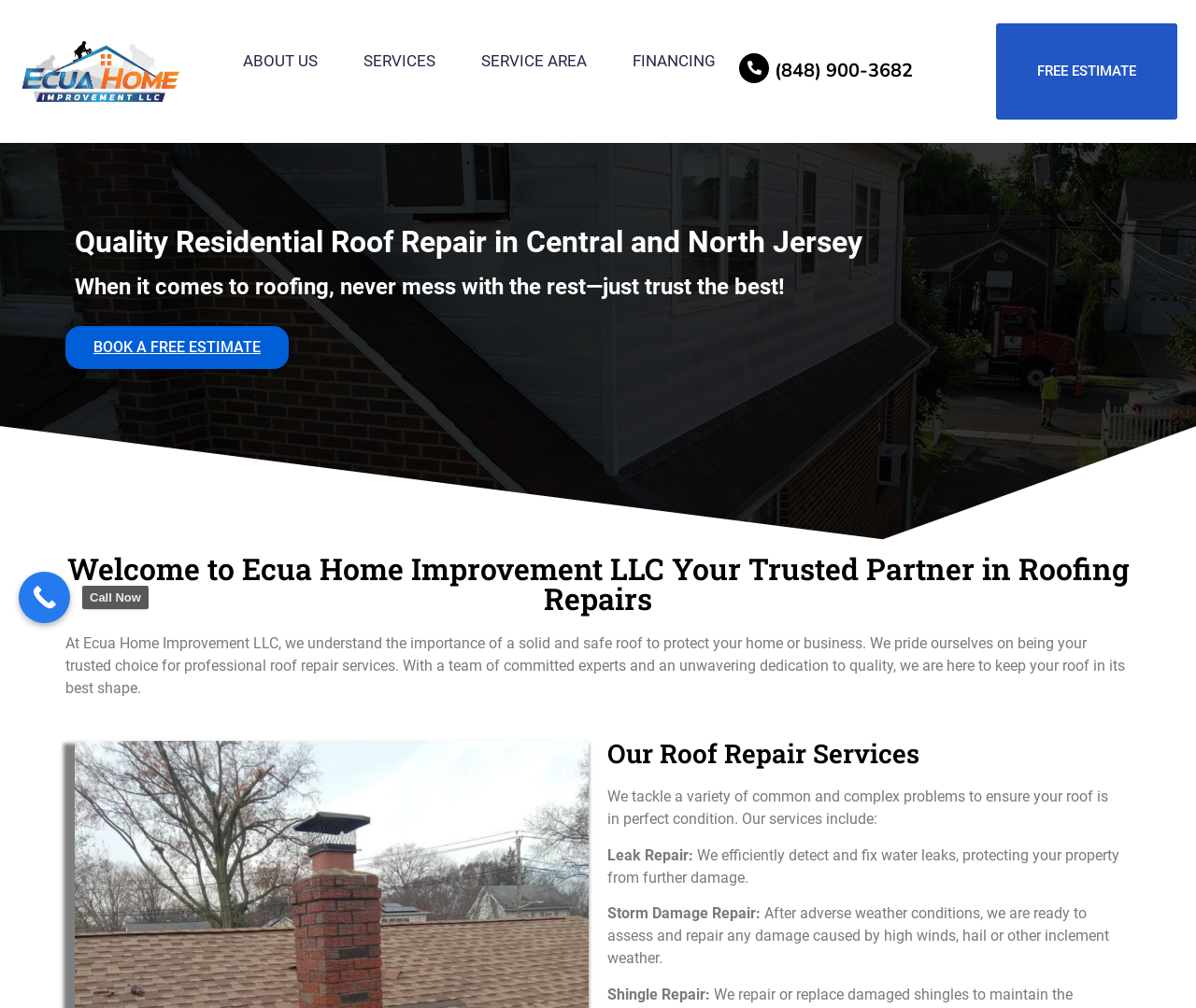Using the information shown in the image, answer the question with as much detail as possible: What is the phone number to call for roof repair?

I found the phone number by looking at the heading element that contains the phone number, which is '(848) 900-3682'. This element is also a link, indicating that it can be clicked to make a call.